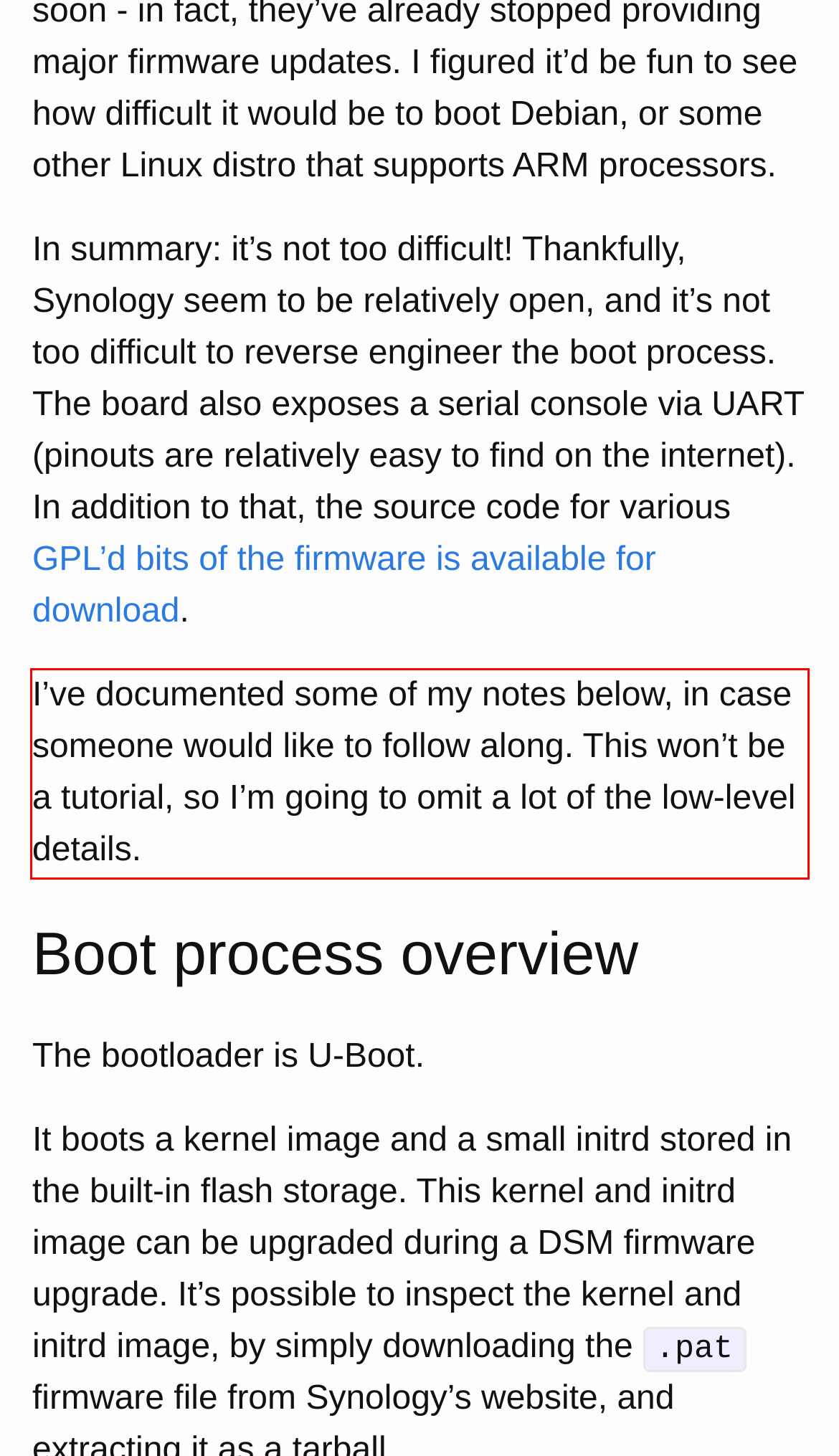Using the provided webpage screenshot, recognize the text content in the area marked by the red bounding box.

I’ve documented some of my notes below, in case someone would like to follow along. This won’t be a tutorial, so I’m going to omit a lot of the low-level details.